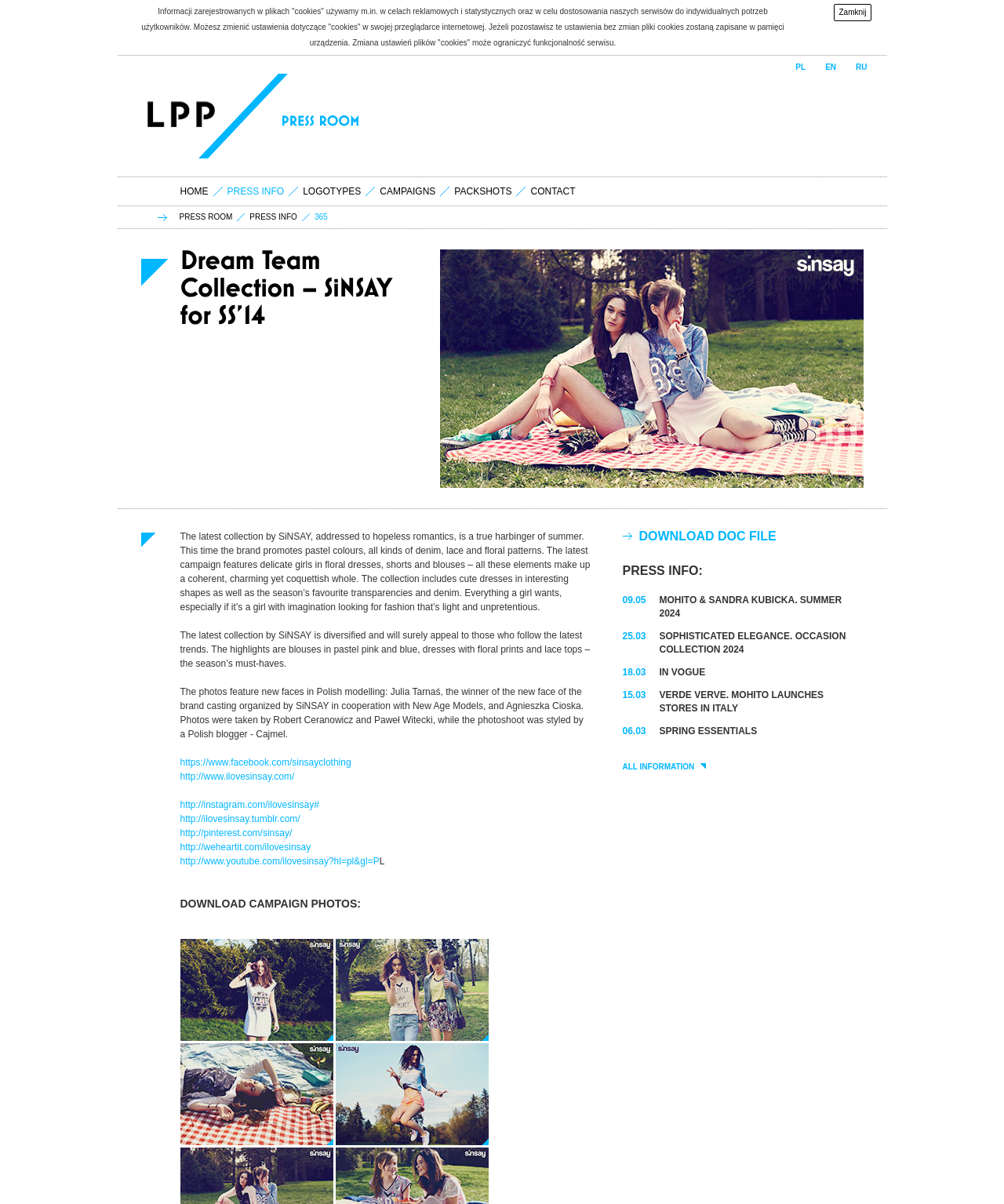What is the brand featured in the latest collection?
Please give a well-detailed answer to the question.

The webpage is about the latest collection of SiNSAY, which is a brand that promotes pastel colors, denim, lace, and floral patterns. The collection includes cute dresses, blouses, and shorts, and is targeted towards hopeless romantics.